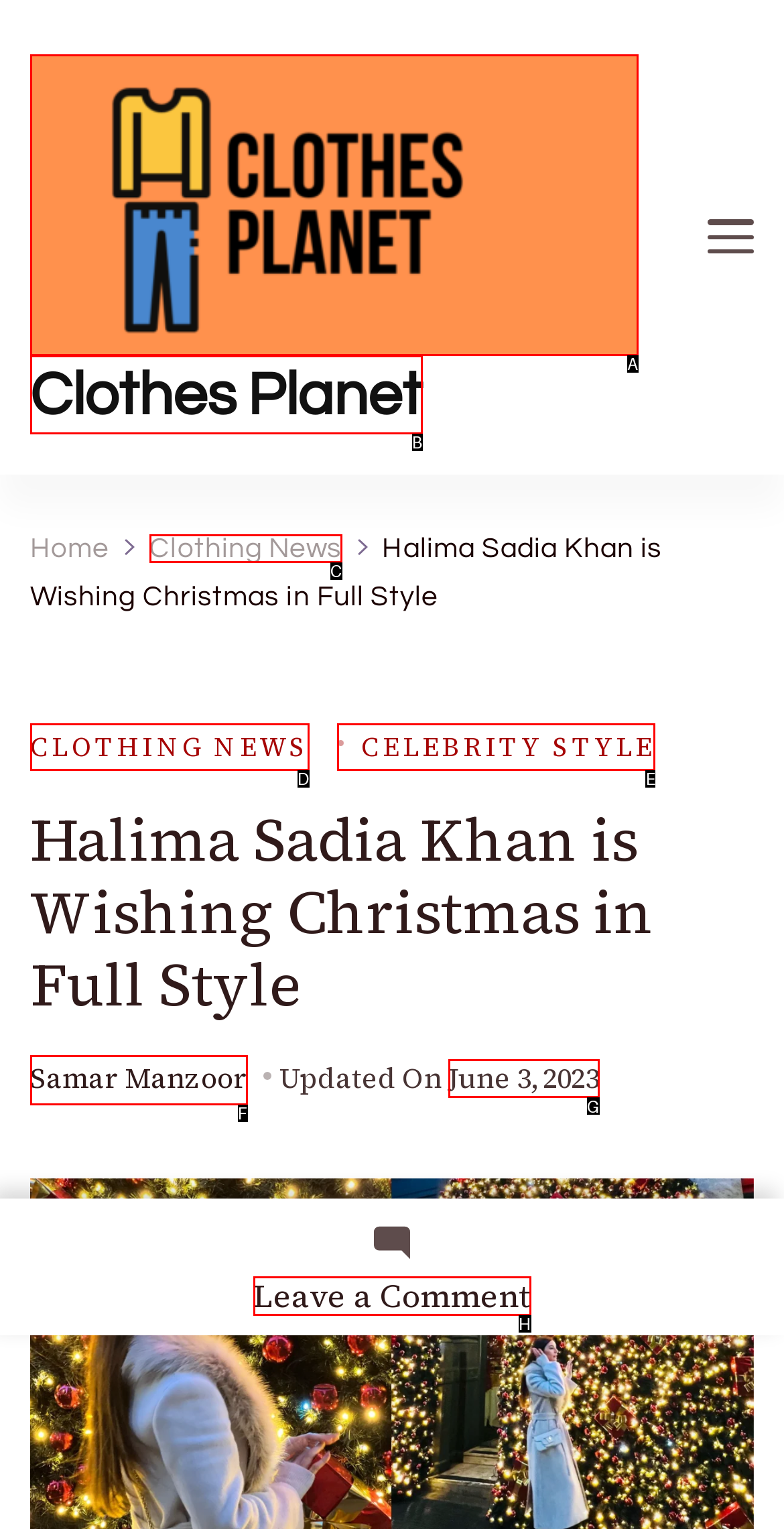Choose the option that matches the following description: Samar Manzoor
Answer with the letter of the correct option.

F